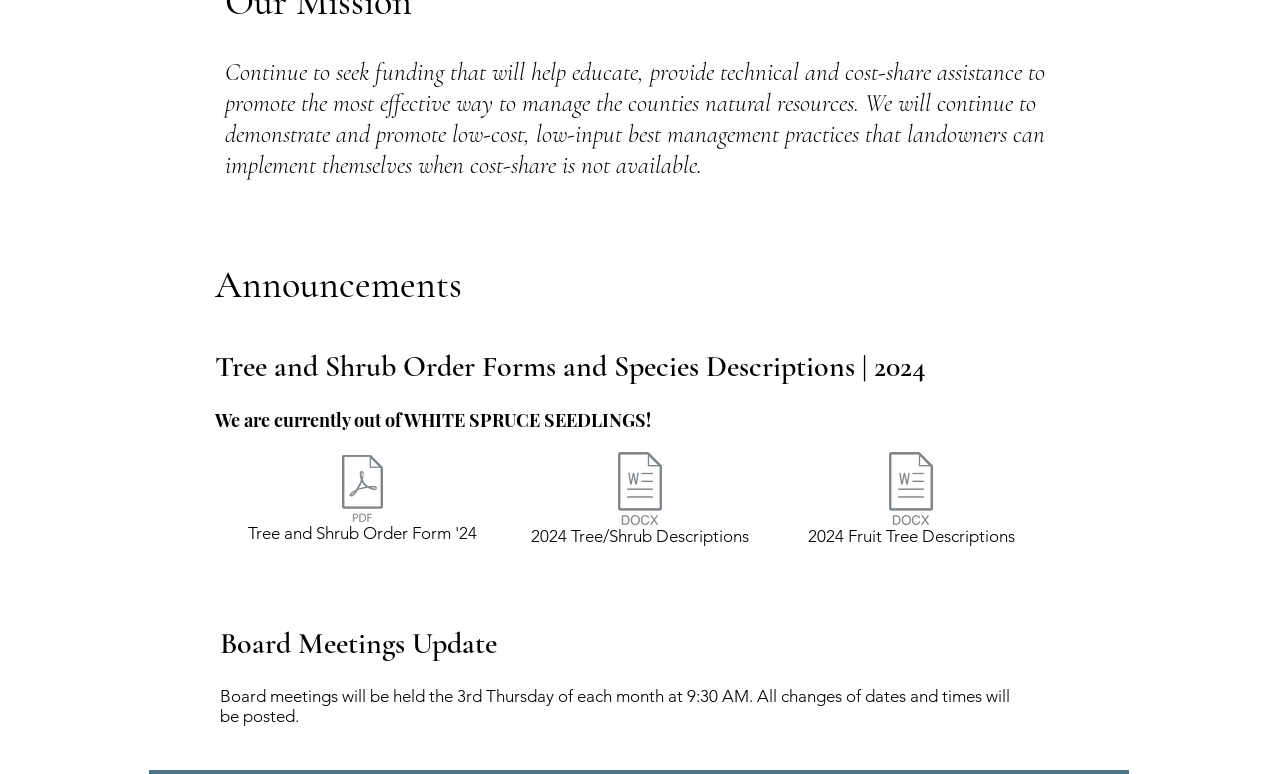Can you find the bounding box coordinates for the UI element given this description: "2024 Fruit Tree Descriptions"? Provide the coordinates as four float numbers between 0 and 1: [left, top, right, bottom].

[0.612, 0.584, 0.812, 0.716]